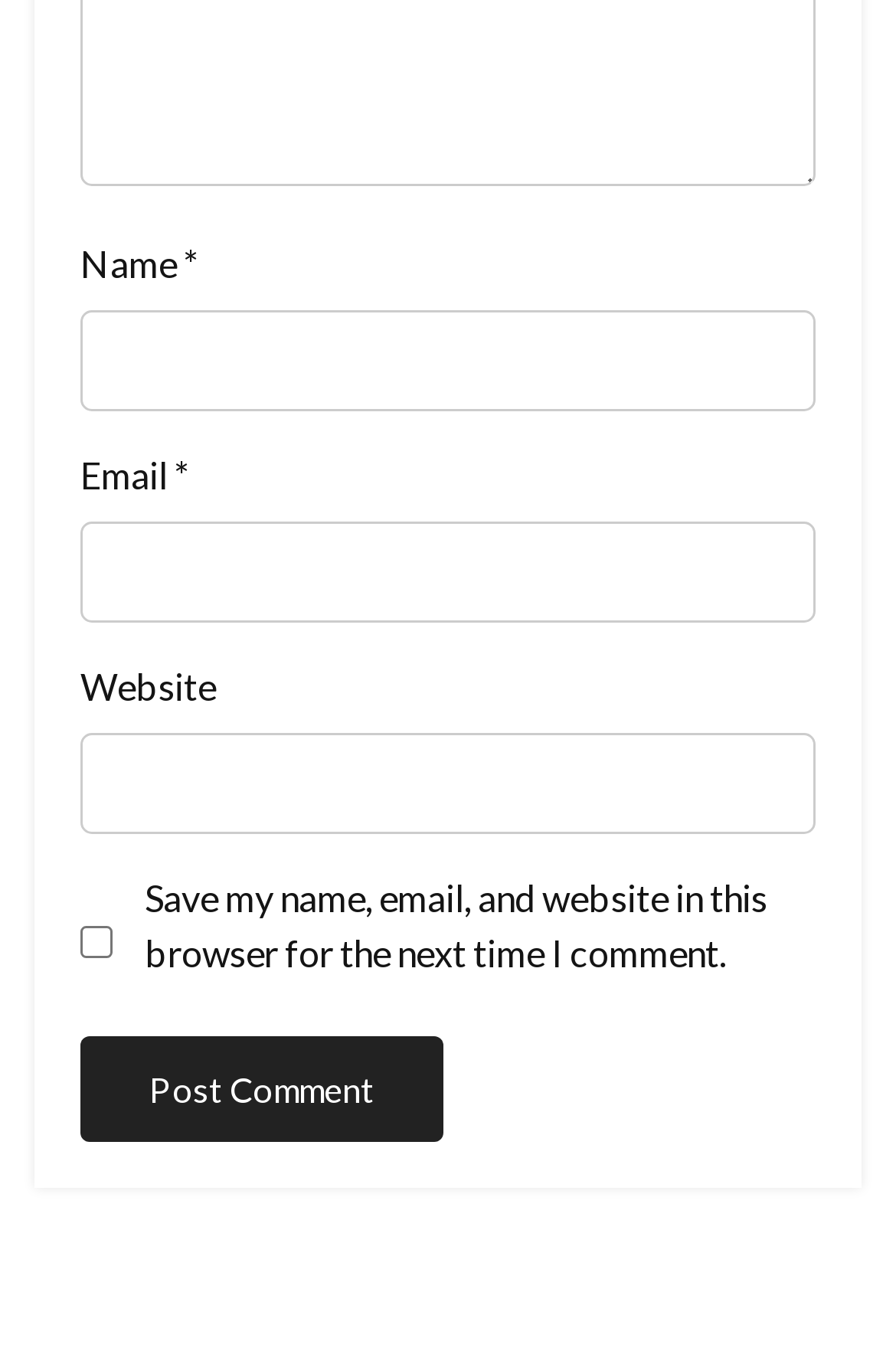Provide a brief response to the question below using a single word or phrase: 
What is the purpose of the checkbox?

Save comment information